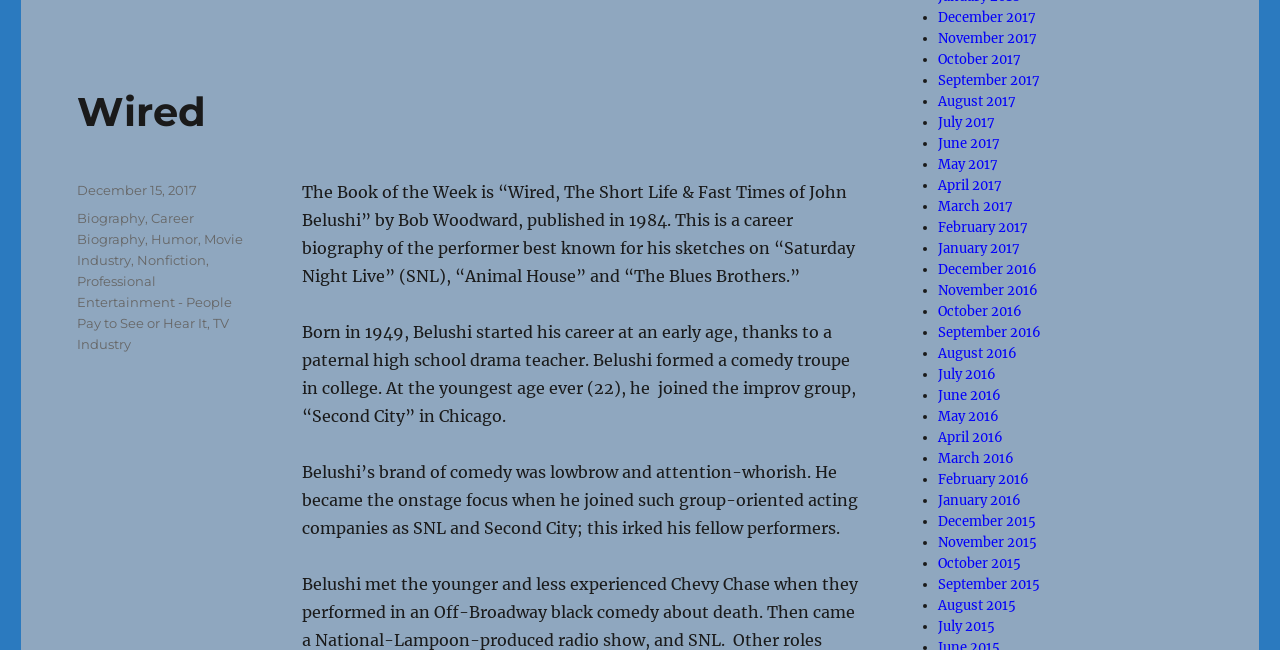From the image, can you give a detailed response to the question below:
What is the book of the week?

The question asks about the book of the week, and the answer can be found in the StaticText element with ID 491, which contains the text 'The Book of the Week is “Wired, The Short Life & Fast Times of John Belushi” by Bob Woodward, published in 1984.'